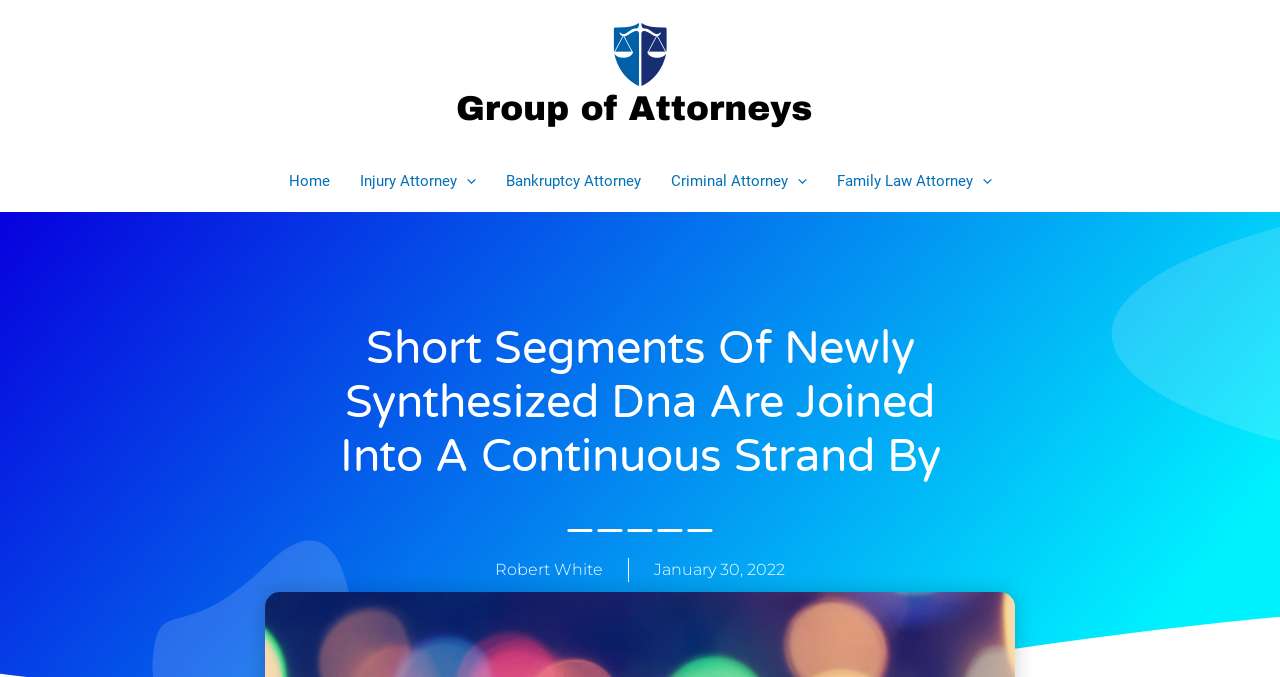What is the date mentioned on the webpage?
Answer the question with a single word or phrase by looking at the picture.

January 30, 2022